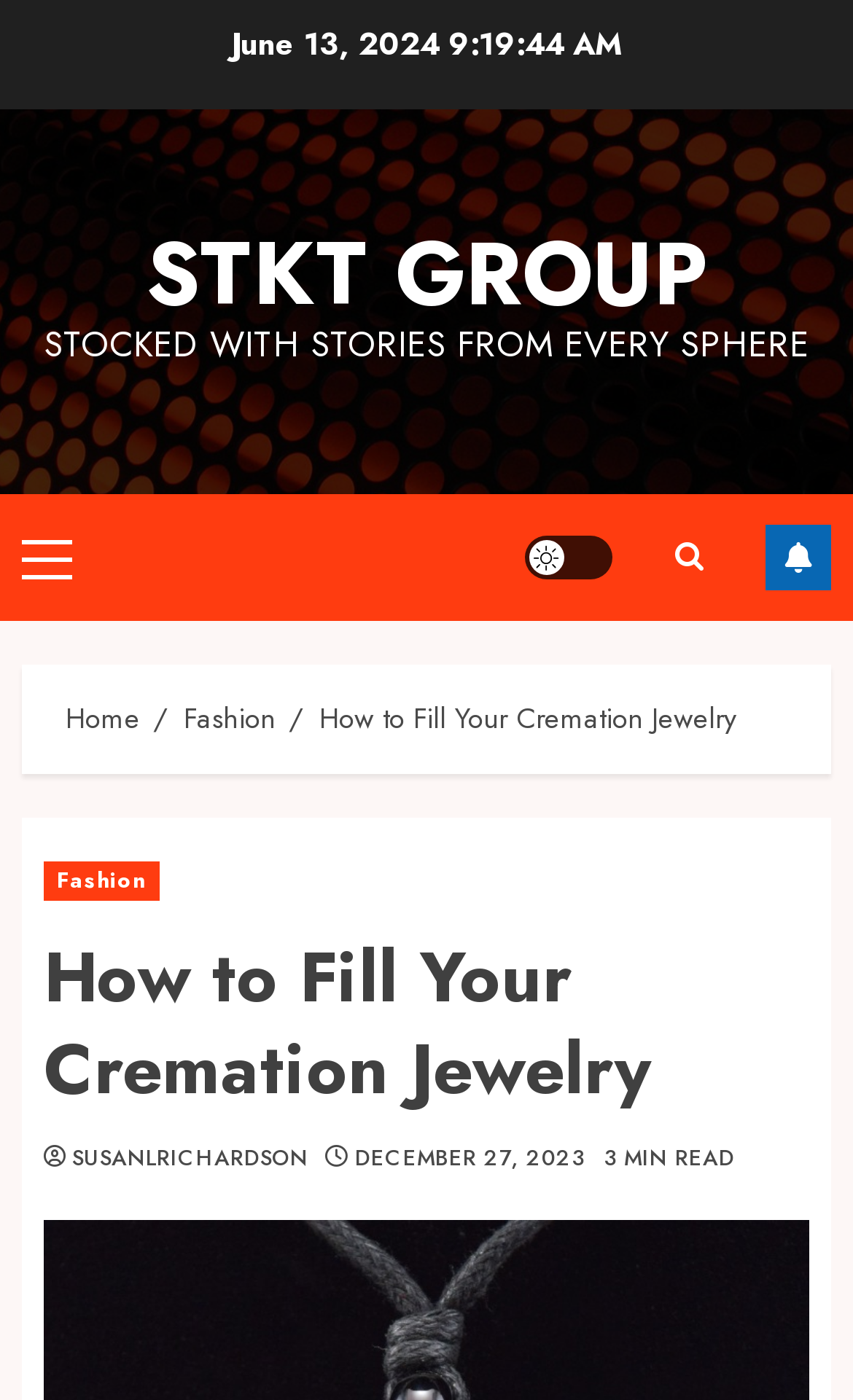Find the bounding box coordinates corresponding to the UI element with the description: "Fashion". The coordinates should be formatted as [left, top, right, bottom], with values as floats between 0 and 1.

[0.215, 0.498, 0.323, 0.529]